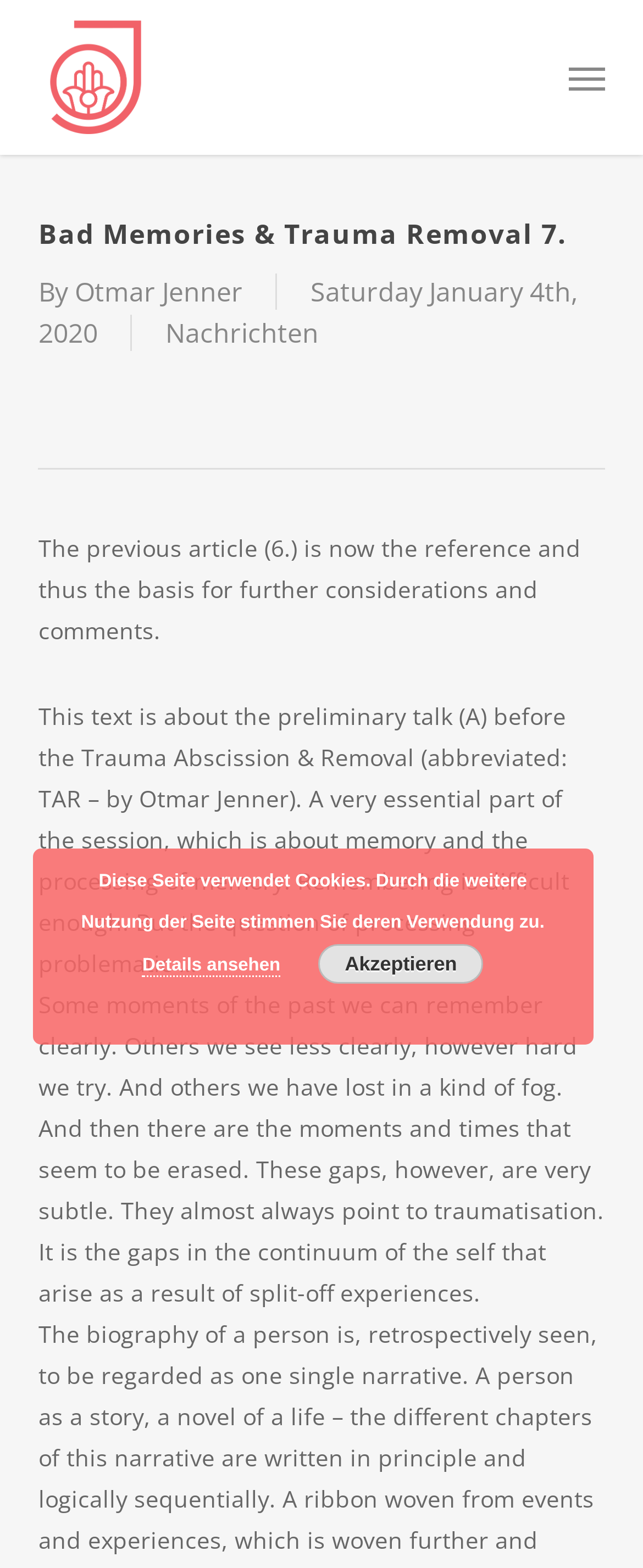Find the coordinates for the bounding box of the element with this description: "Details ansehen".

[0.221, 0.609, 0.436, 0.623]